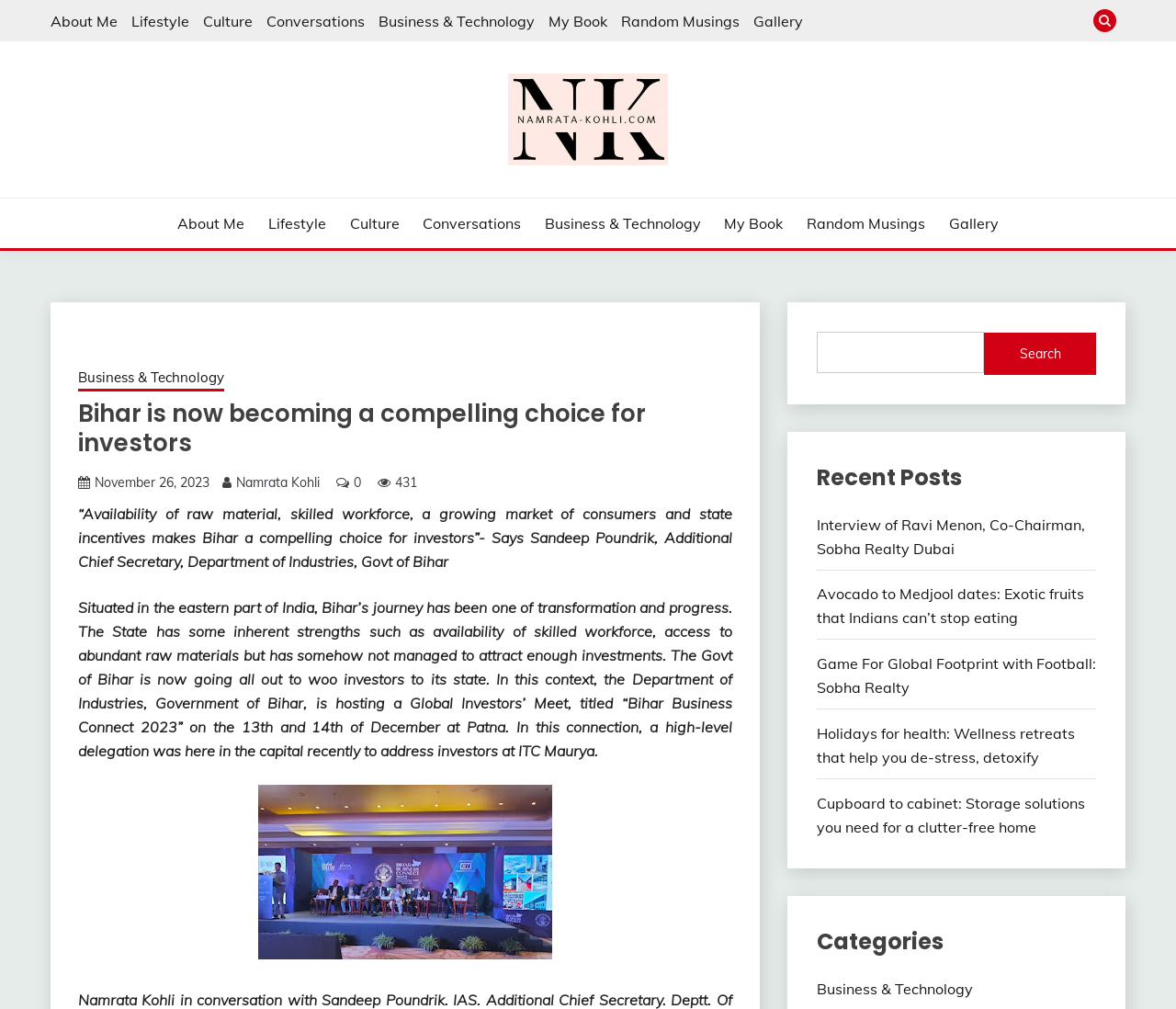What is the name of the event mentioned on the webpage?
Using the image as a reference, deliver a detailed and thorough answer to the question.

I found the answer by reading the text that mentions the Department of Industries, Government of Bihar, is hosting a Global Investors' Meet, titled 'Bihar Business Connect 2023' on the 13th and 14th of December at Patna.